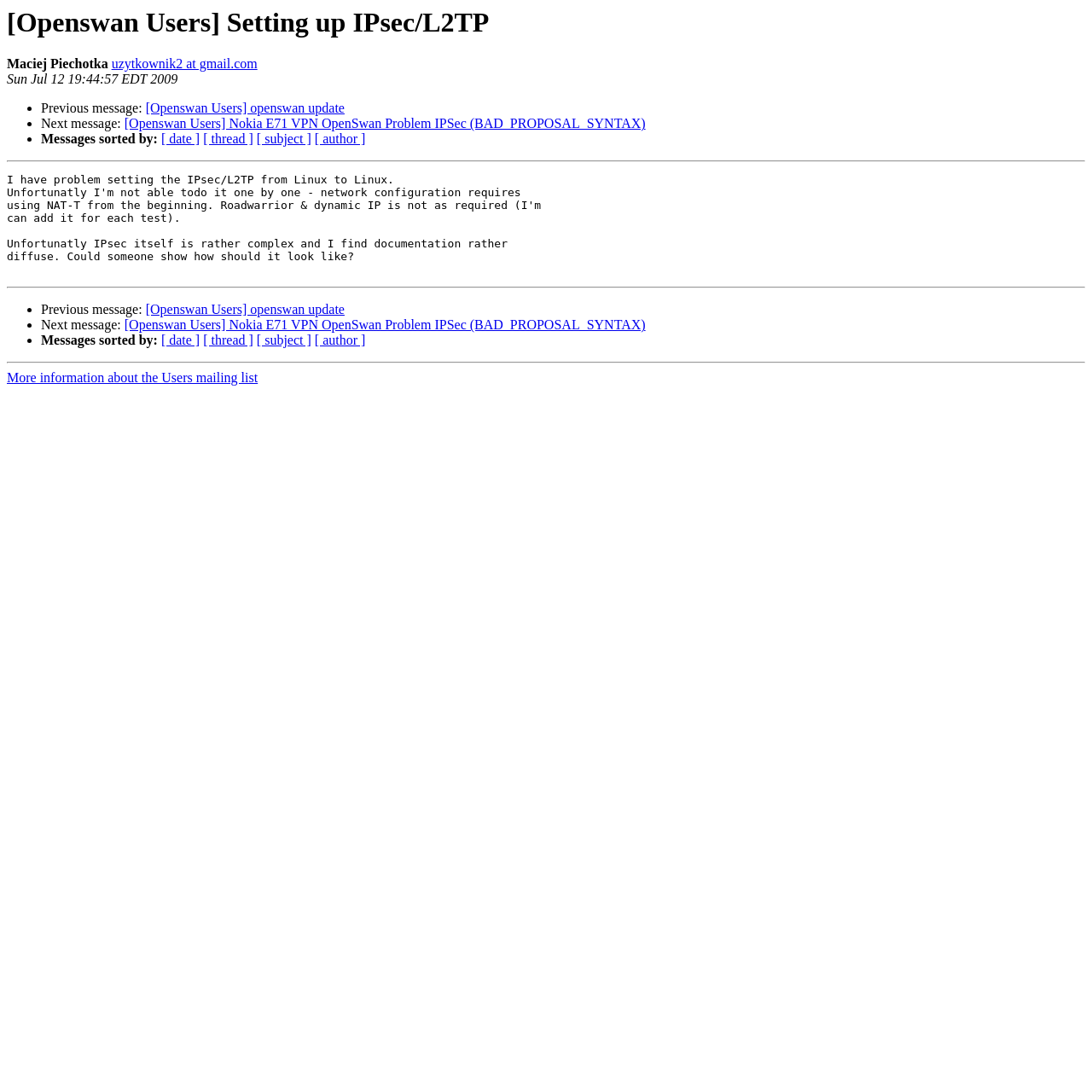Find the bounding box coordinates for the area that must be clicked to perform this action: "Search for deals".

None